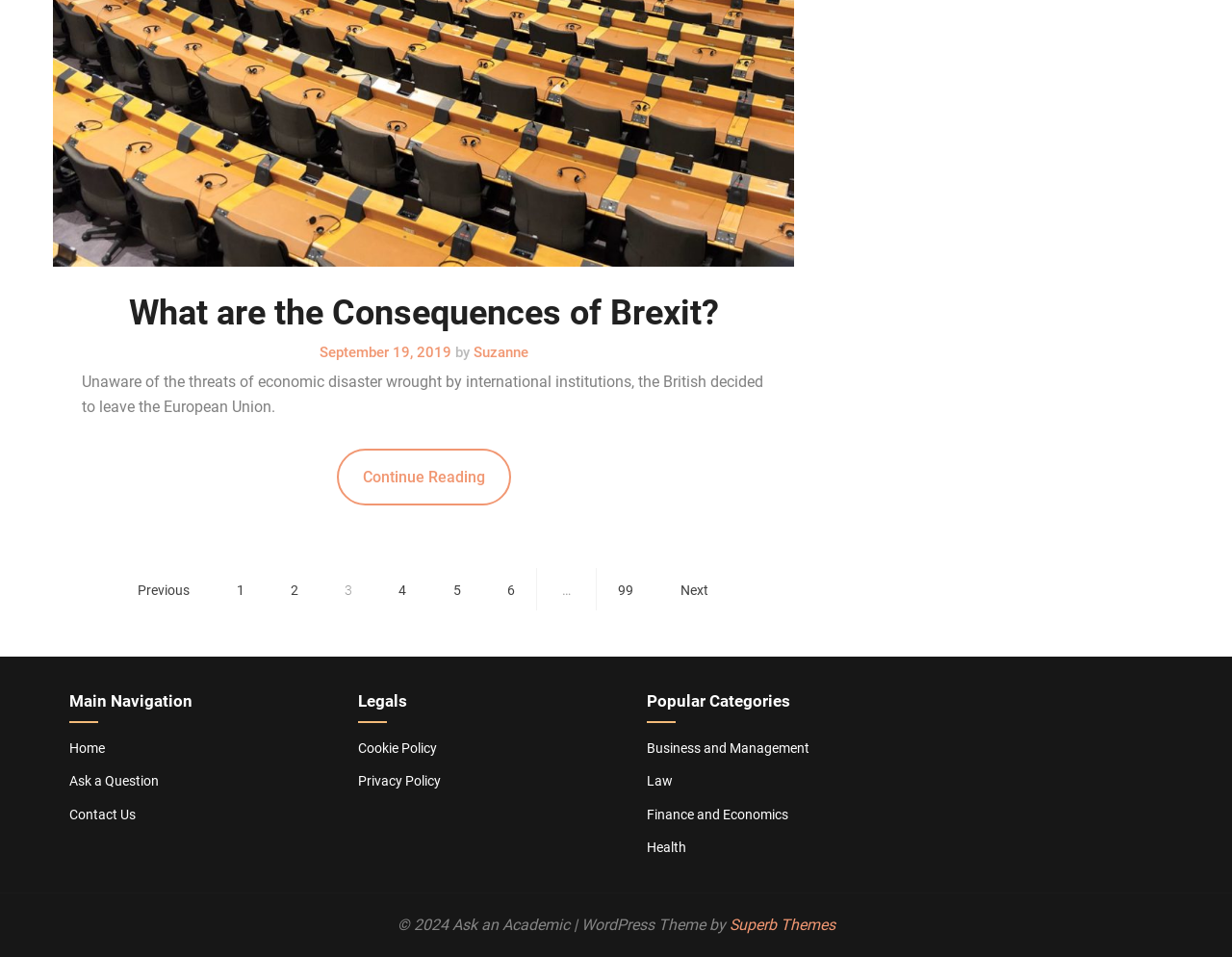Specify the bounding box coordinates of the area to click in order to follow the given instruction: "Click on 'Ask a Question' to submit a query."

[0.056, 0.808, 0.129, 0.824]